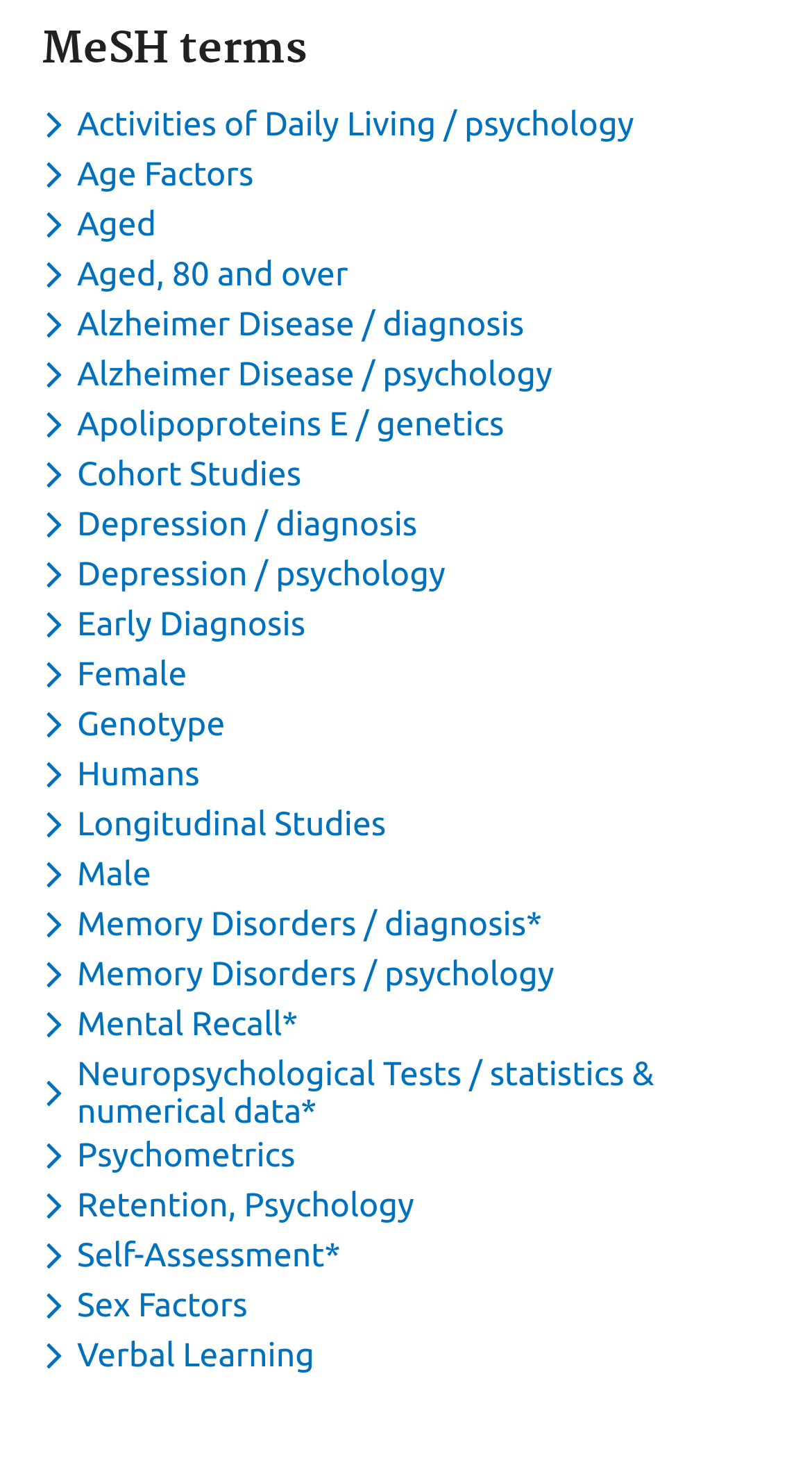Please answer the following question using a single word or phrase: How many keywords are listed on the webpage?

24